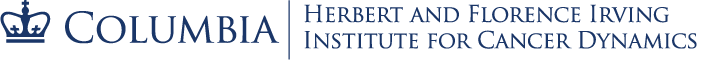Look at the image and give a detailed response to the following question: What is the name of the institute below the main title?

The caption clearly identifies the institute below the main title as the Herbert and Florence Irving Institute for Cancer Dynamics. This information is explicitly stated, making it a simple answer to retrieve.